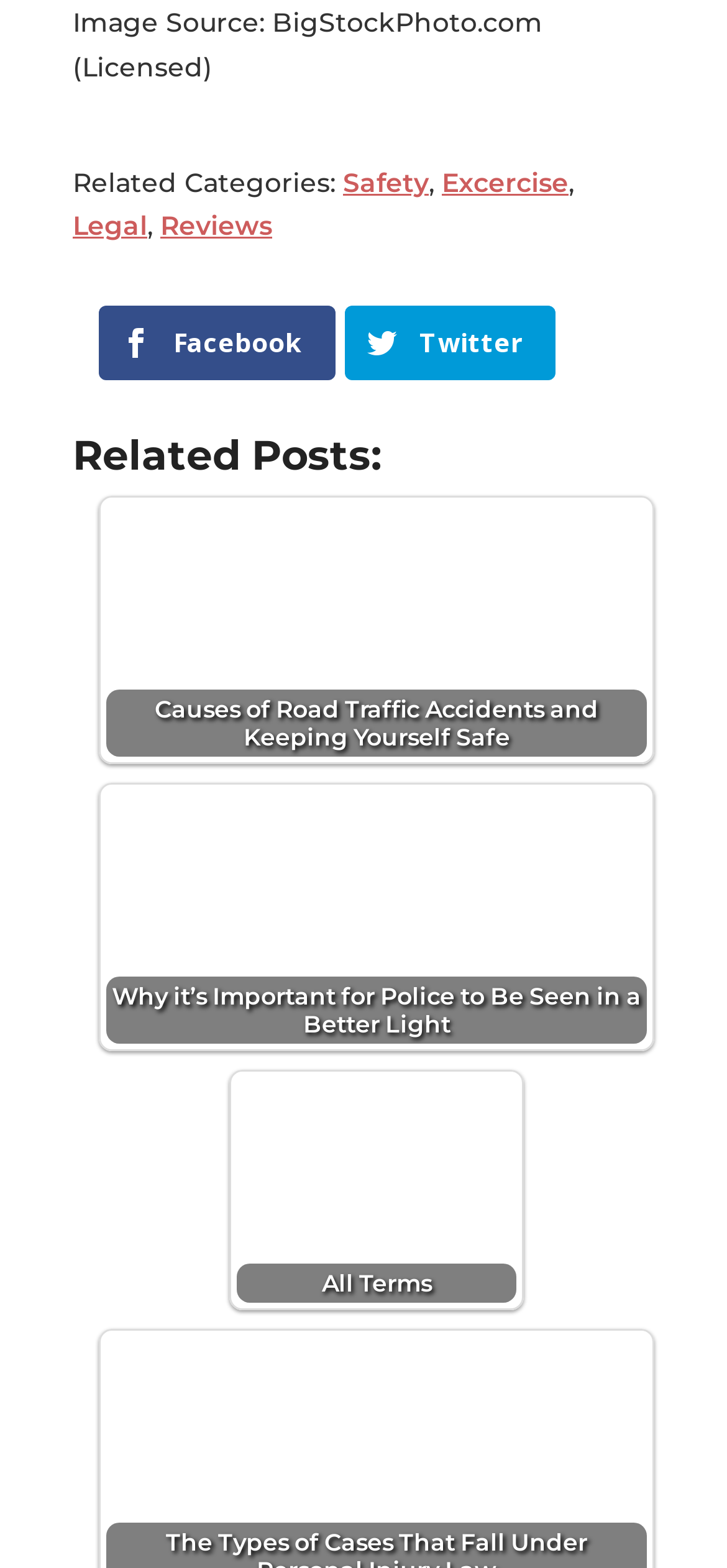Determine the bounding box coordinates for the region that must be clicked to execute the following instruction: "Read about Causes of Road Traffic Accidents and Keeping Yourself Safe".

[0.138, 0.318, 0.897, 0.486]